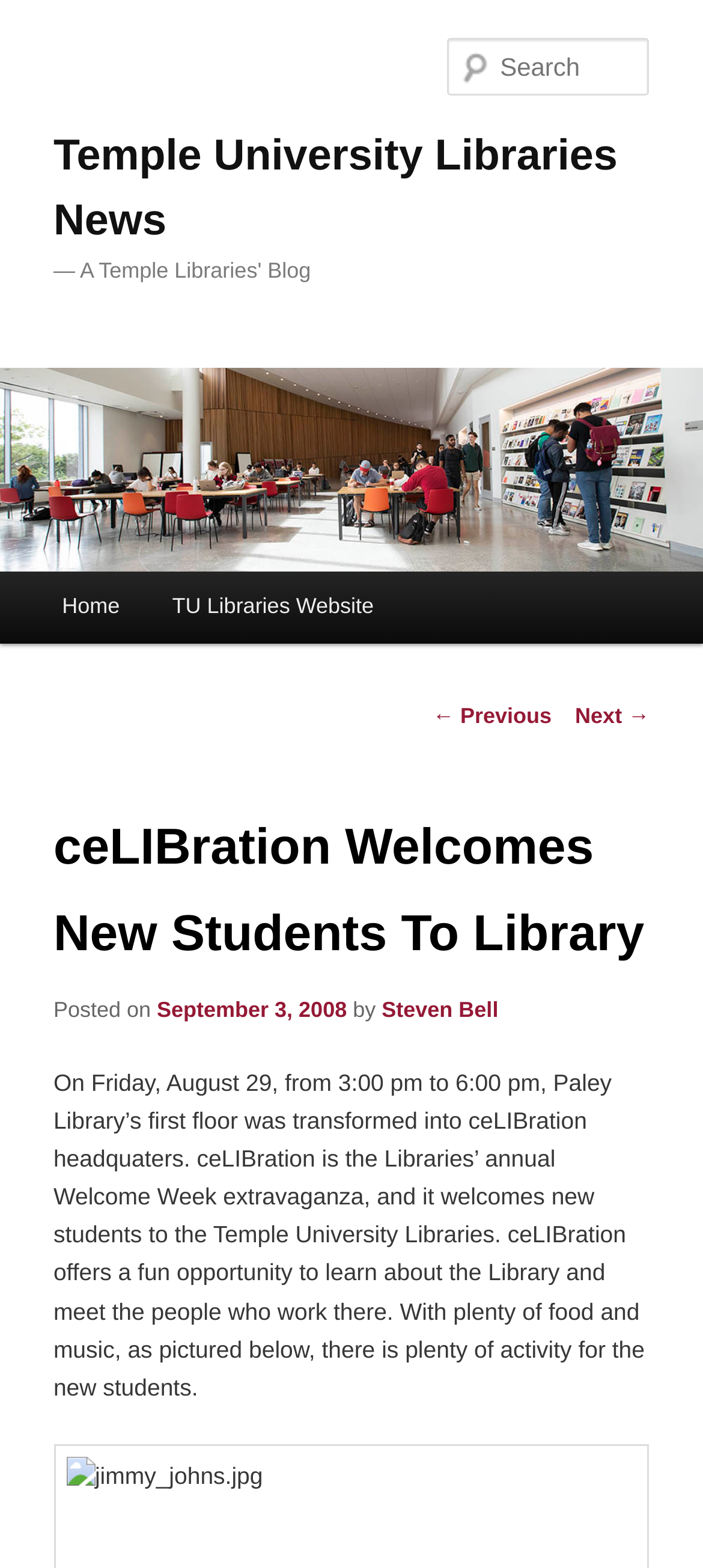Identify the bounding box coordinates of the clickable section necessary to follow the following instruction: "Check the post date". The coordinates should be presented as four float numbers from 0 to 1, i.e., [left, top, right, bottom].

[0.223, 0.635, 0.493, 0.652]